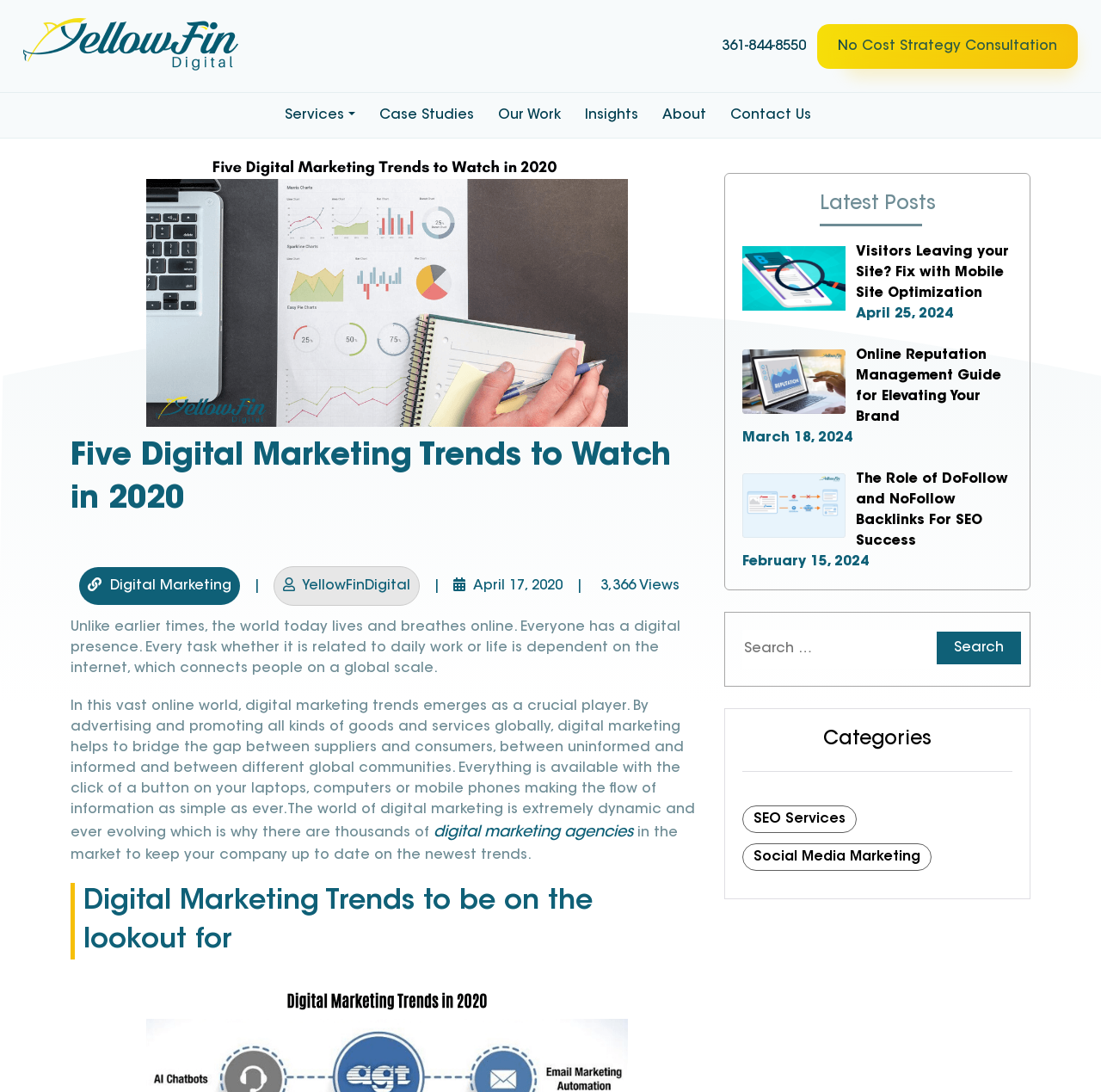Give an in-depth explanation of the webpage layout and content.

The webpage is about digital marketing trends and services offered by YellowFin Digital. At the top left, there is a logo of YellowFin Digital, which is an image linked to the company's website. Next to the logo, there is a phone number and a call-to-action link for a free strategy consultation.

The main navigation menu is located at the top center, with links to Services, Case Studies, Our Work, Insights, About, and Contact Us. Below the navigation menu, there is a large heading that reads "Five Digital Marketing Trends to Watch in 2020".

The main content area is divided into two sections. The left section has a heading "Digital Marketing Trends to be on the lookout for" and a block of text that discusses the importance of digital marketing in today's online world. The text also mentions the dynamic nature of digital marketing and the need for companies to stay up-to-date with the latest trends.

The right section has a heading "Latest Posts" and lists three articles with images, titles, and dates. The articles are about mobile site optimization, online reputation management, and the role of DoFollow and NoFollow backlinks for SEO success.

At the bottom right, there is a search bar with a search button. Below the search bar, there is a list of categories, including SEO Services and Social Media Marketing. Finally, at the bottom right corner, there is a link to an unknown destination, represented by a icon.

Overall, the webpage is well-organized and easy to navigate, with clear headings and concise text that effectively communicates the importance of digital marketing and the services offered by YellowFin Digital.